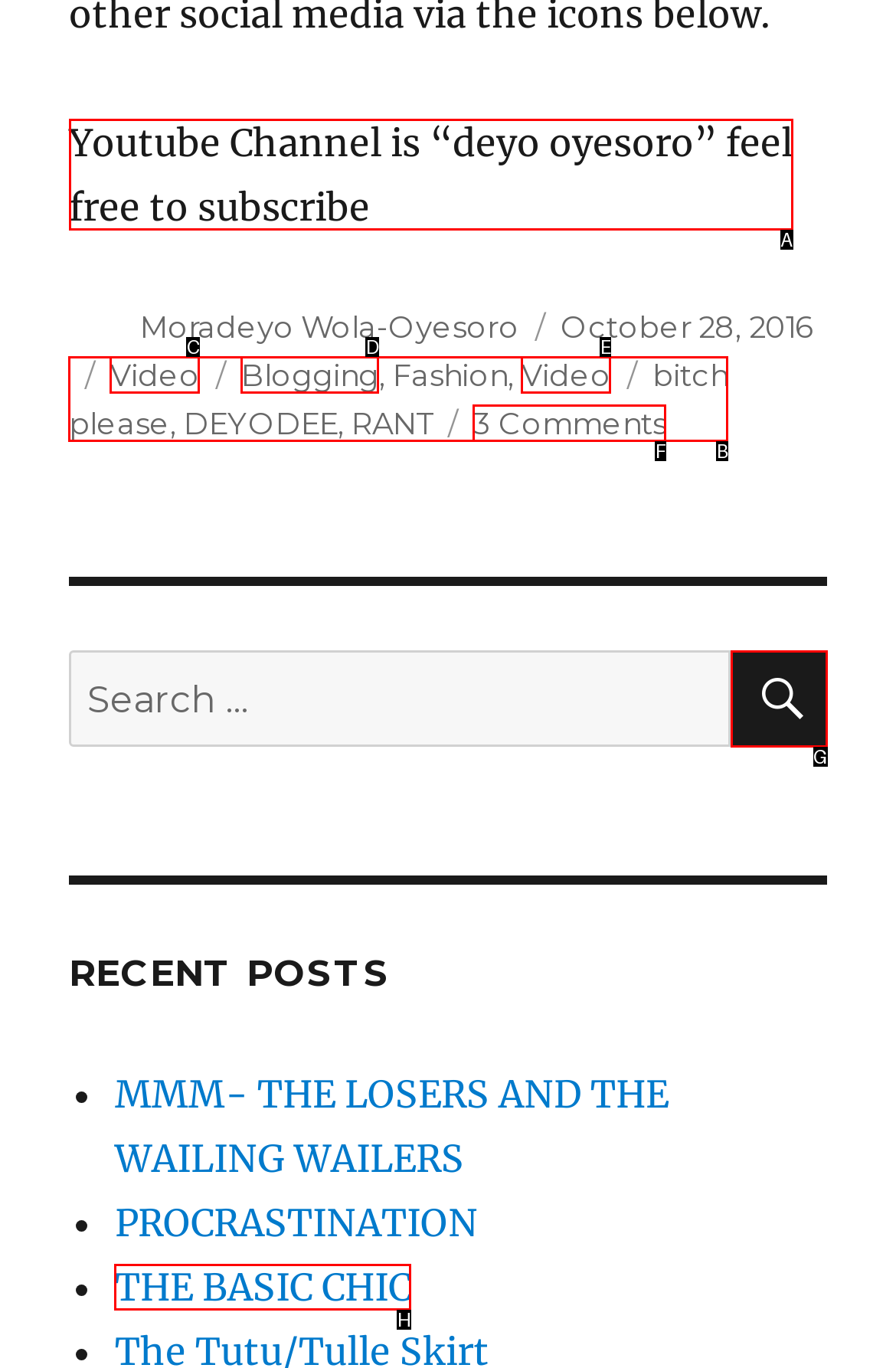Point out the option that needs to be clicked to fulfill the following instruction: Subscribe to the Youtube channel
Answer with the letter of the appropriate choice from the listed options.

A